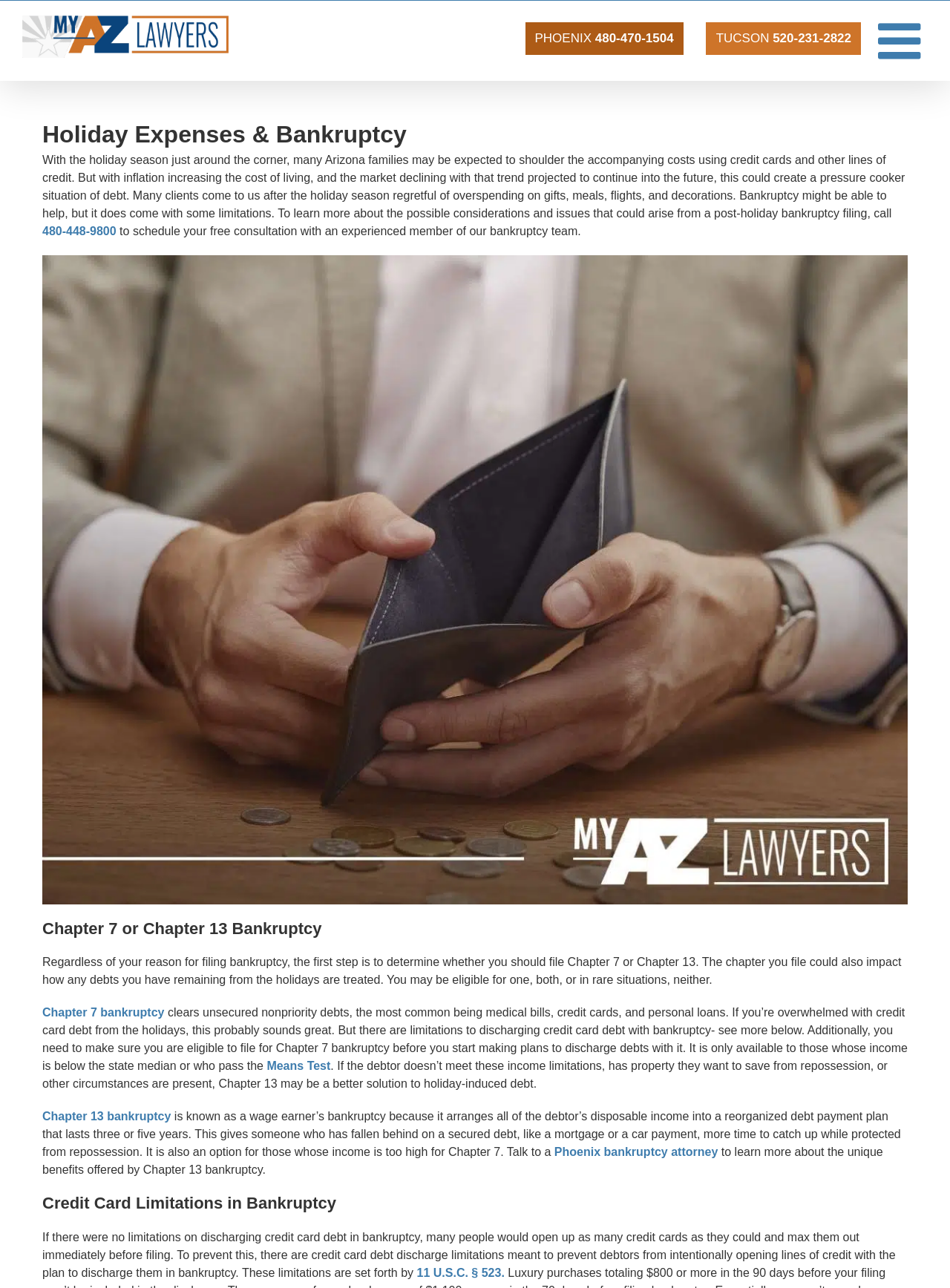Based on the element description, predict the bounding box coordinates (top-left x, top-left y, bottom-right x, bottom-right y) for the UI element in the screenshot: Means Test

[0.281, 0.823, 0.348, 0.833]